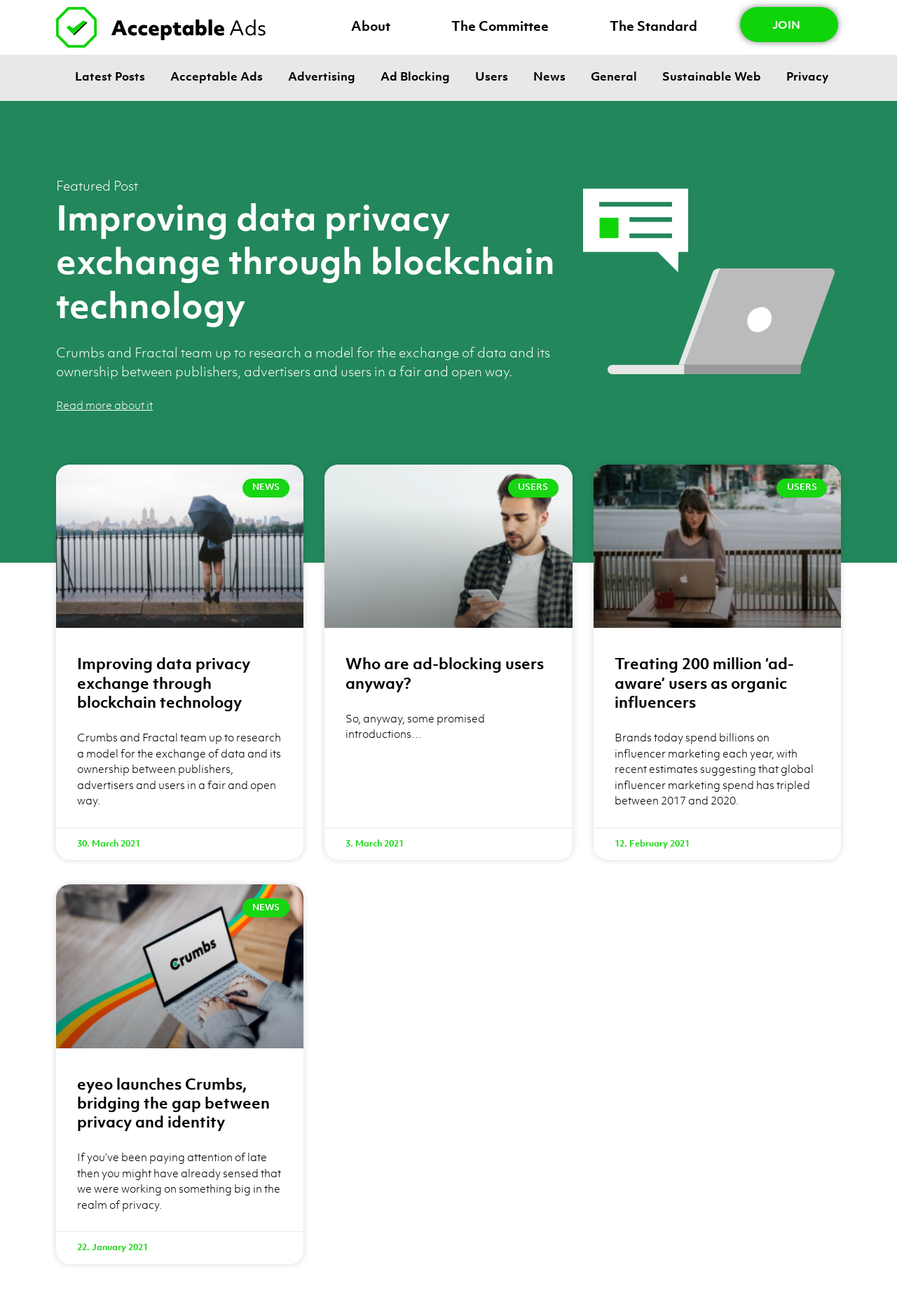Indicate the bounding box coordinates of the clickable region to achieve the following instruction: "Click on the 'About' link."

[0.359, 0.008, 0.467, 0.033]